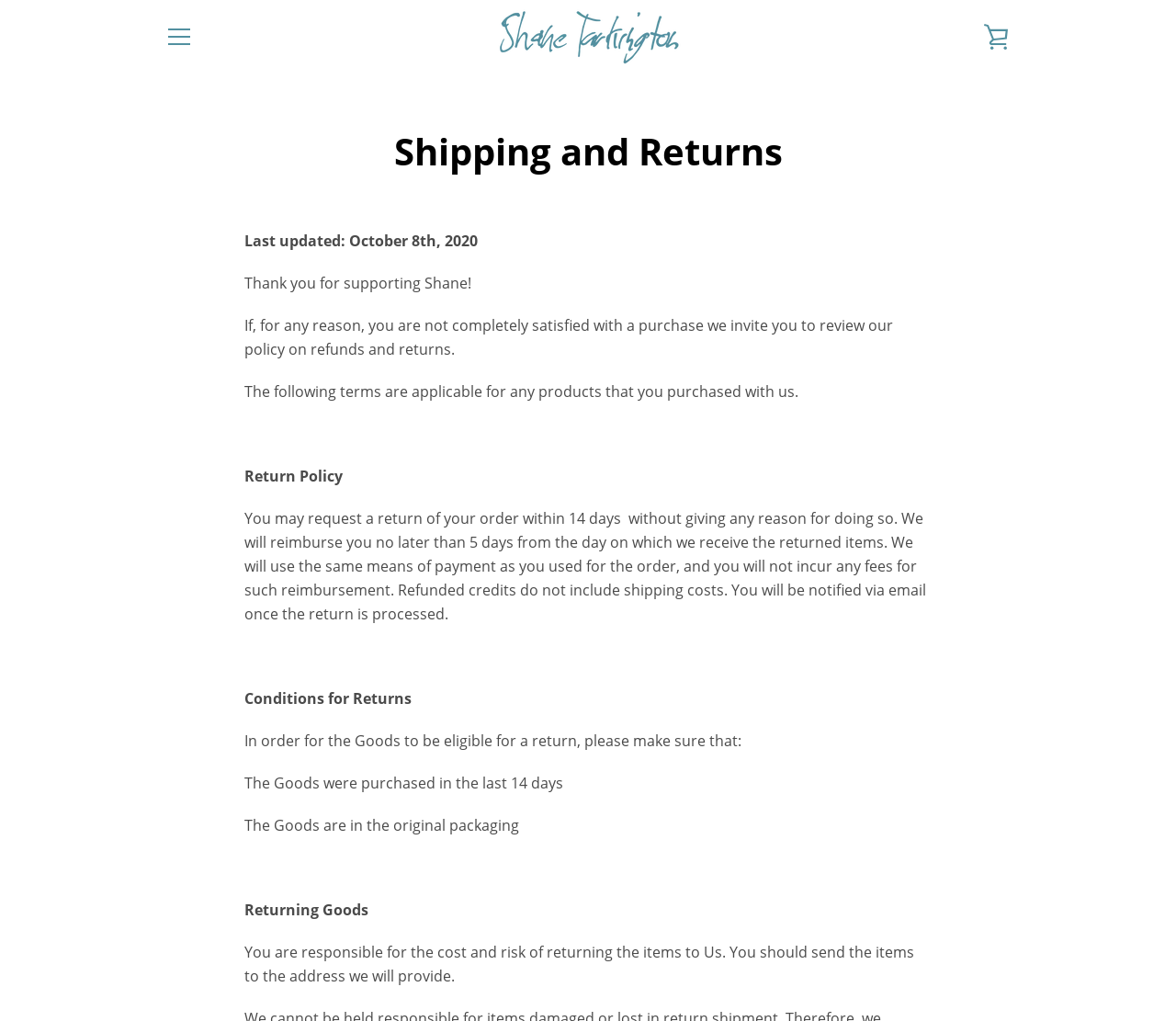Answer this question in one word or a short phrase: Who is the webpage supporting?

Shane